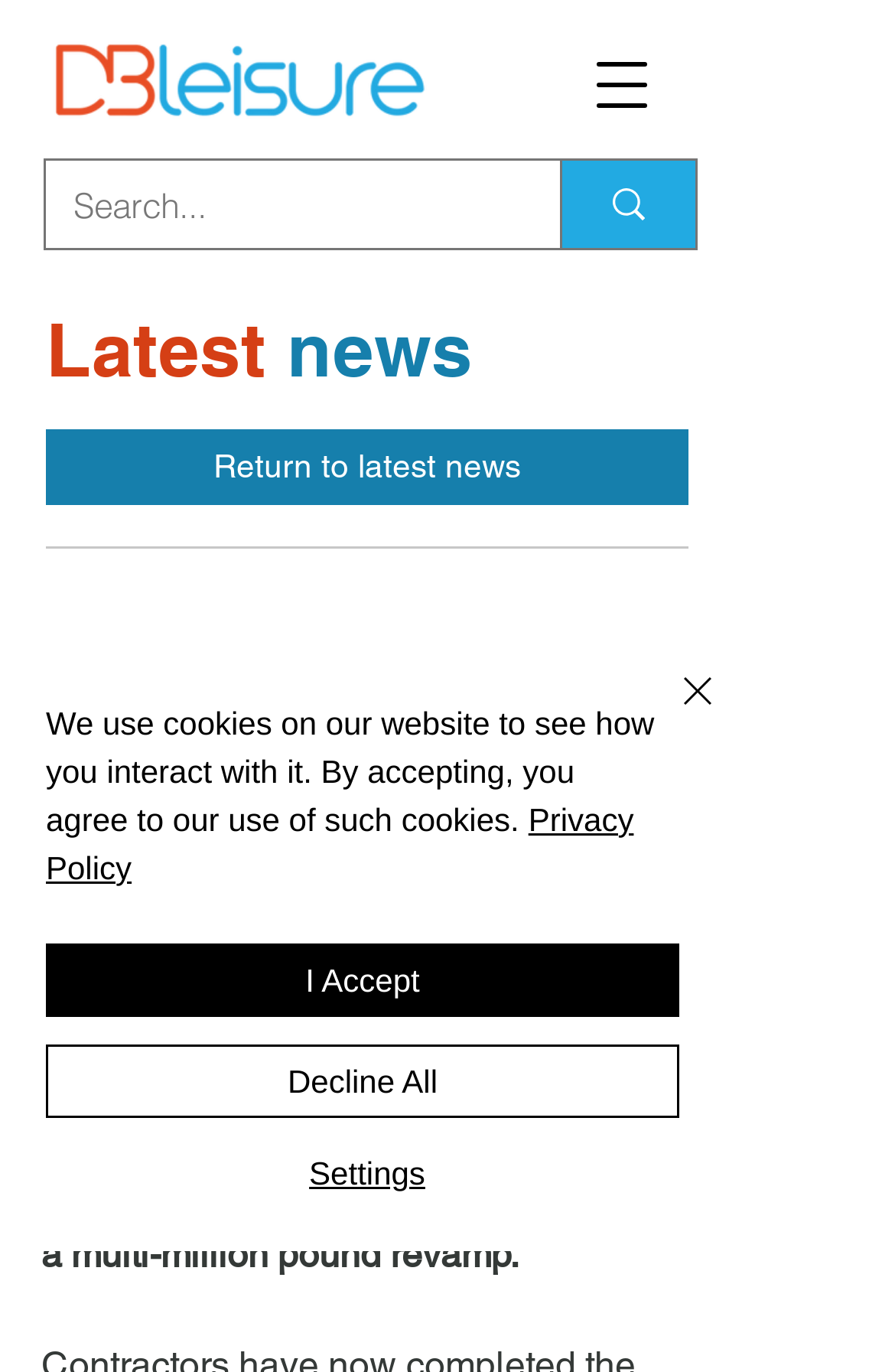What is the logo of the leisure centre?
From the image, respond using a single word or phrase.

DB Leisure Logo